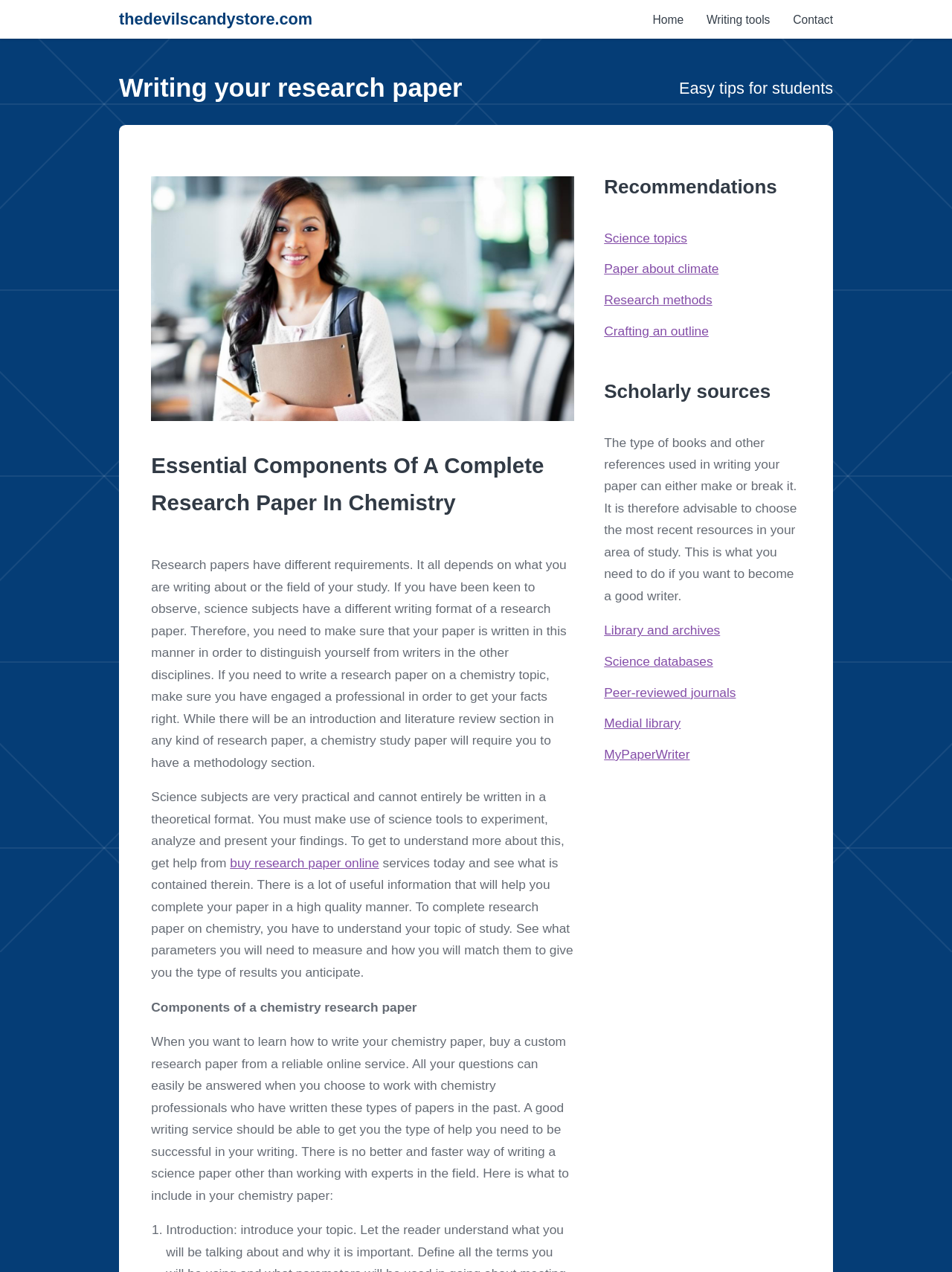Analyze the image and answer the question with as much detail as possible: 
What is the main topic of the webpage?

The webpage is focused on providing guidance on how to write a research paper in chemistry, as indicated by the heading 'Essential components of a complete research paper in chemistry' and the content that follows, which discusses the essential components and sections of a chemistry research paper.